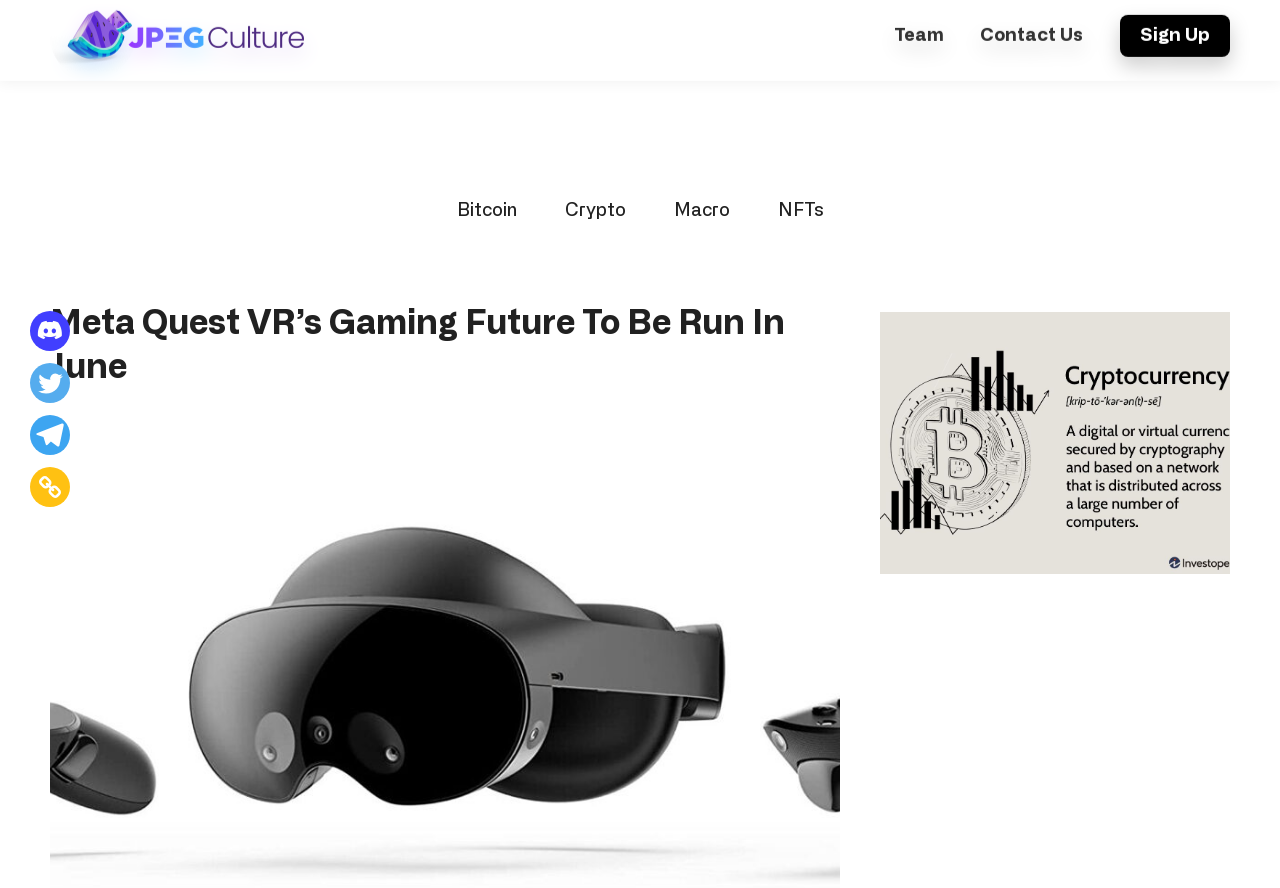Detail the various sections and features of the webpage.

The webpage appears to be an article or blog post about Meta Quest VR's gaming future, with a focus on an upcoming event in June. At the top left of the page, there is a logo or image of "JPEG Culture" with a link to the same. 

Below the logo, there is a horizontal menubar with three menu items: "Team", "Contact Us", and a "Sign Up" button at the far right. 

The main content of the page is divided into two sections. On the left, there are four links to related topics: "Bitcoin", "Crypto", "Macro", and "NFTs". On the right, there is a heading that summarizes the article's topic: "Meta Quest VR’s Gaming Future To Be Run In June". 

Below the heading, there are four social media links: "Protopage Bookmarks", "Twitter", "Telegram", and "Copy Link", all aligned to the left.